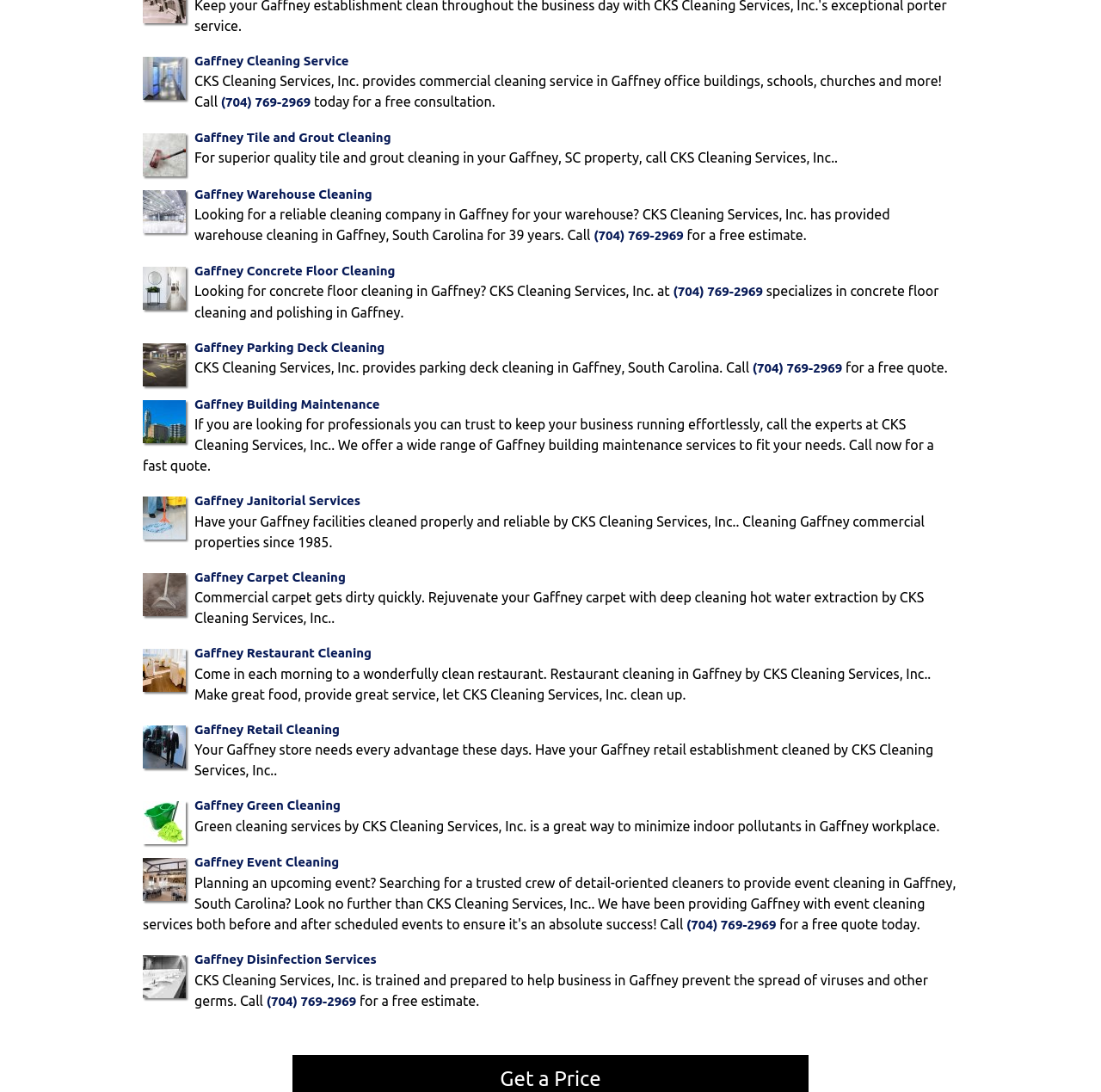Predict the bounding box of the UI element based on this description: "Gaffney Concrete Floor Cleaning".

[0.177, 0.241, 0.359, 0.254]